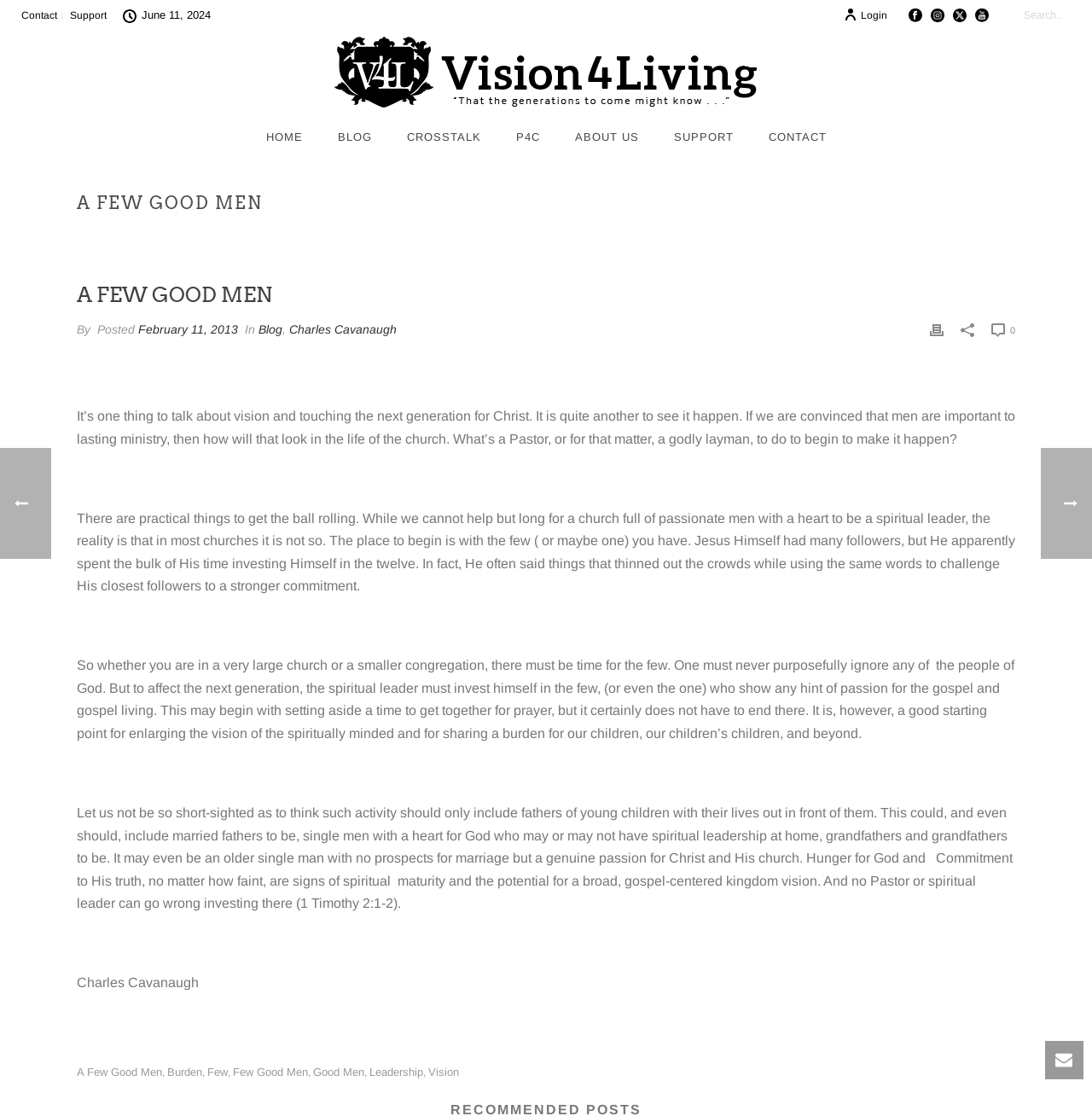What is the text on the button at the top right corner?
Using the image as a reference, answer with just one word or a short phrase.

Search..